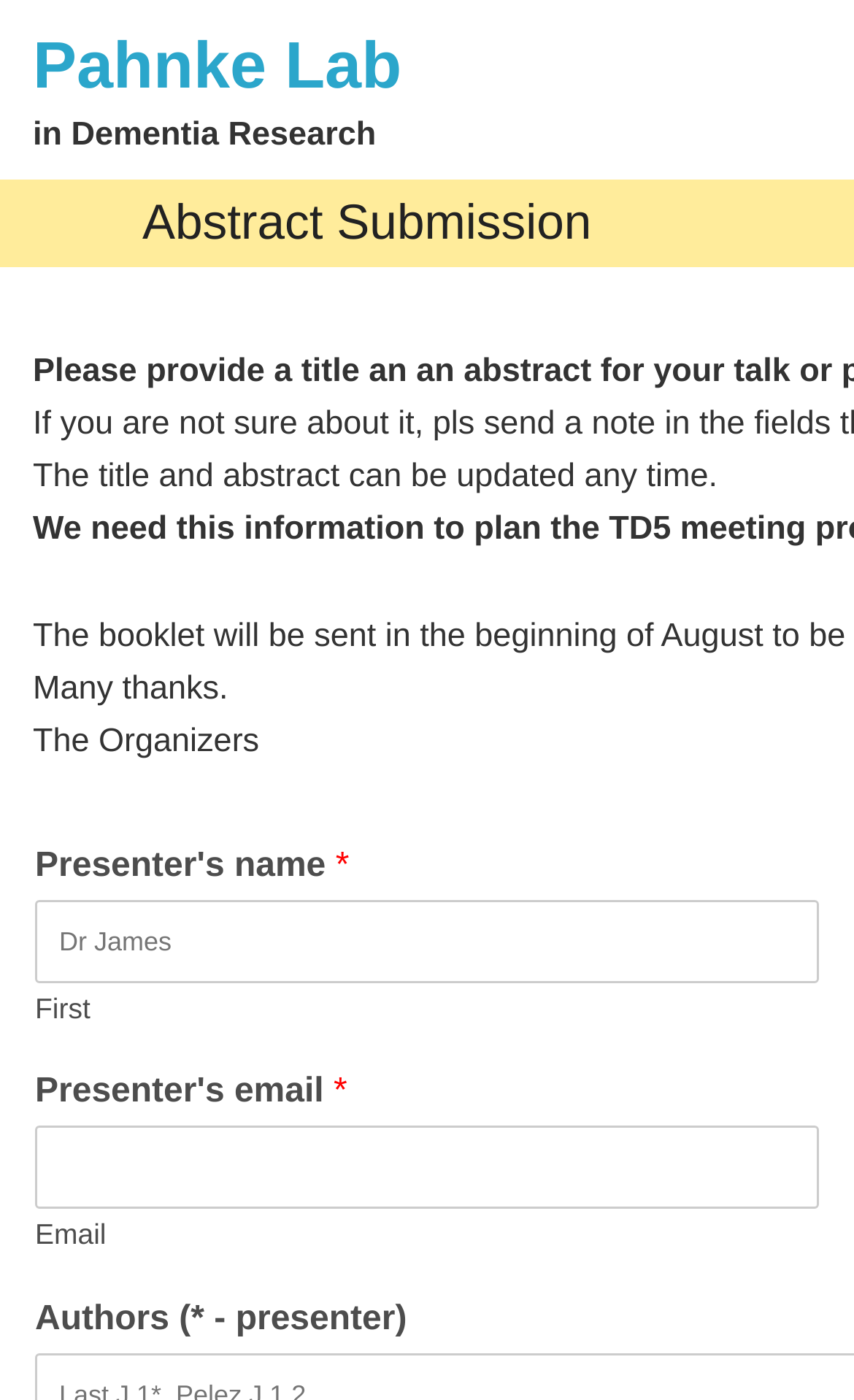Using the format (top-left x, top-left y, bottom-right x, bottom-right y), and given the element description, identify the bounding box coordinates within the screenshot: English (United States)

None